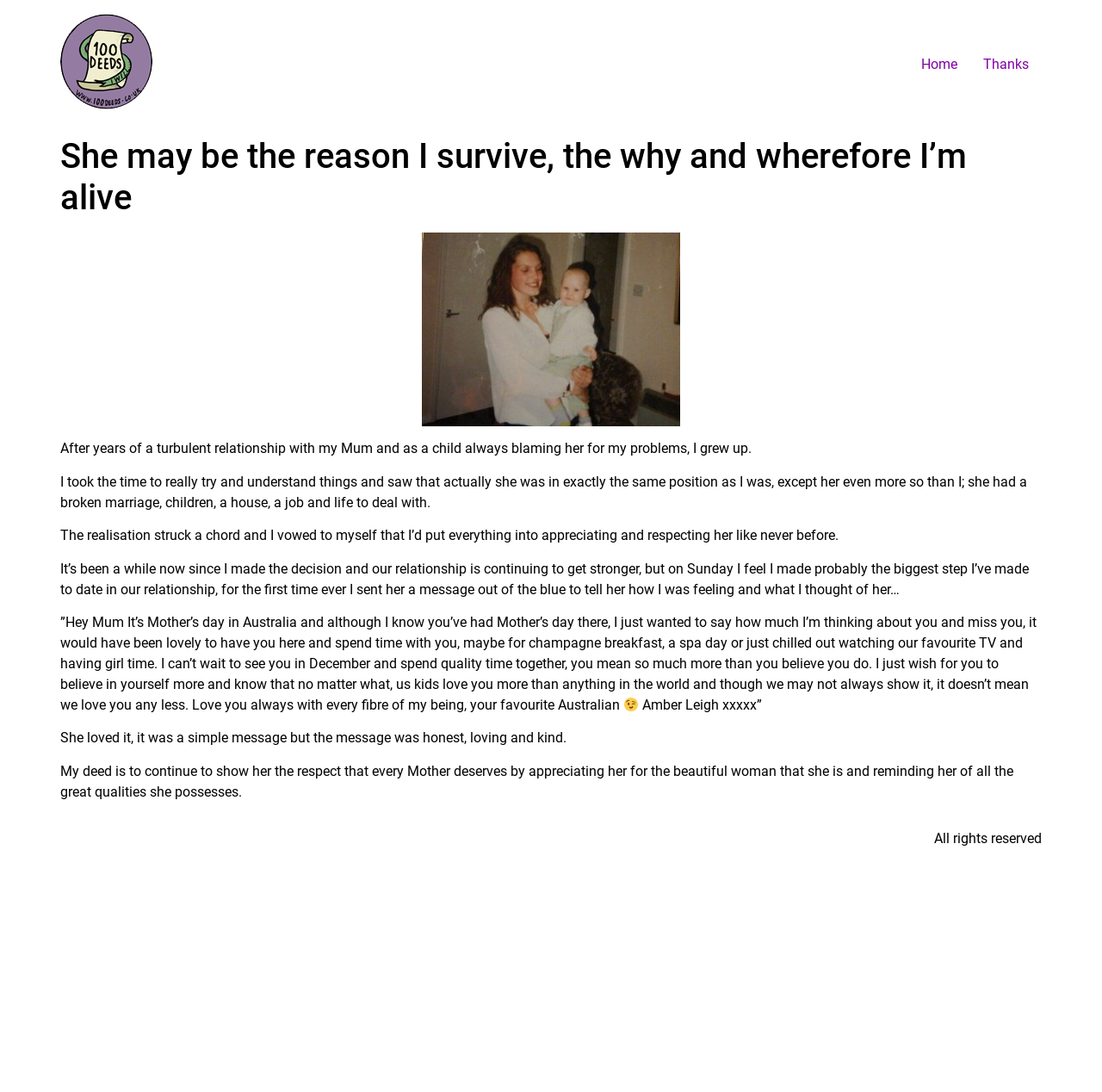Offer a meticulous caption that includes all visible features of the webpage.

This webpage is about a personal story of appreciation and gratitude towards one's mother. At the top, there is a header with a title "She may be the reason I survive, the why and wherefore I’m alive" and a link to "100 deeds" accompanied by a small image. 

To the top right, there are two links, "Home" and "Thanks", positioned side by side. 

Below the header, there is a main section that occupies most of the page. It starts with a heading that repeats the title. 

Underneath the heading, there is a link to an image "29158_10150190993135472_7680437_n" with a smaller image preview. 

The main content of the page is a series of paragraphs that tell a story about the author's journey to understand and appreciate their mother. The text describes how the author used to blame their mother for their problems but eventually came to realize that she was also struggling. The author then made a conscious effort to appreciate and respect their mother, which led to a significant improvement in their relationship. 

The story is interrupted by a message the author sent to their mother on Mother's Day, expressing their feelings and gratitude. The message is followed by a smiling face emoji and the author's signature. 

The final paragraph describes the author's intention to continue showing respect and appreciation to their mother. 

At the very bottom of the page, there is a copyright notice that reads "All rights reserved".